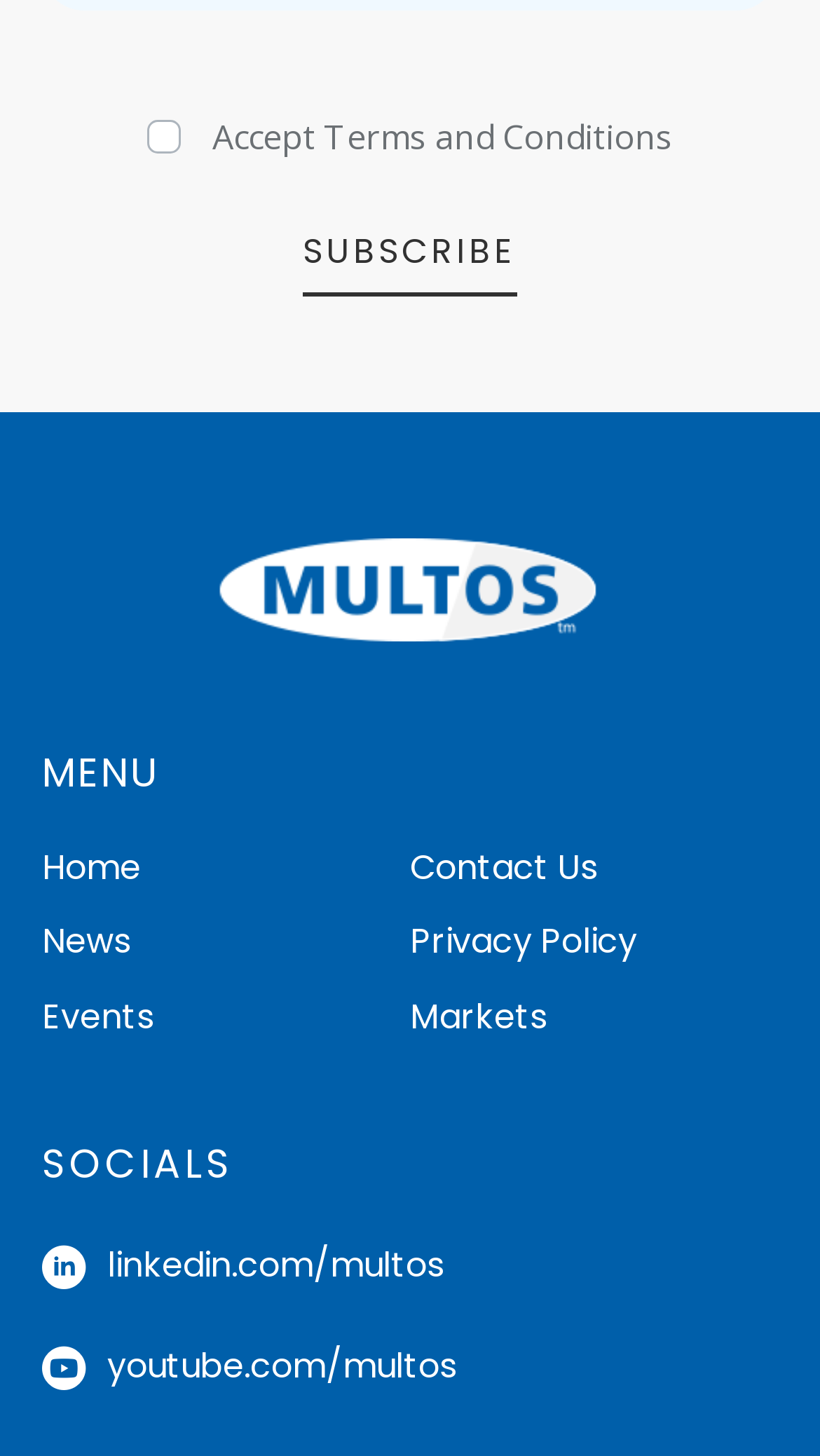Give a one-word or short-phrase answer to the following question: 
What is the purpose of the 'Subscribe' button?

To subscribe